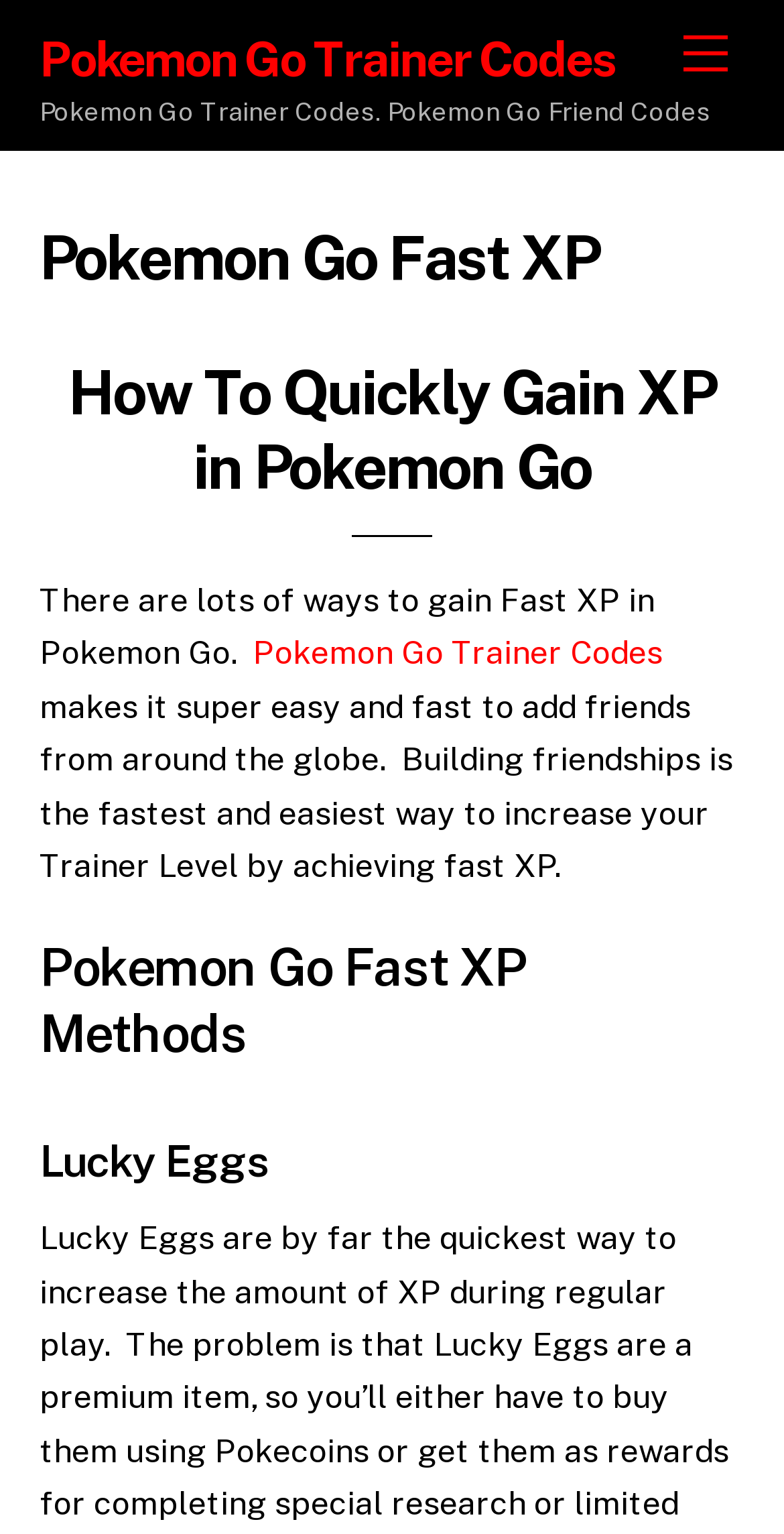Given the description "Menu", determine the bounding box of the corresponding UI element.

[0.847, 0.01, 0.95, 0.061]